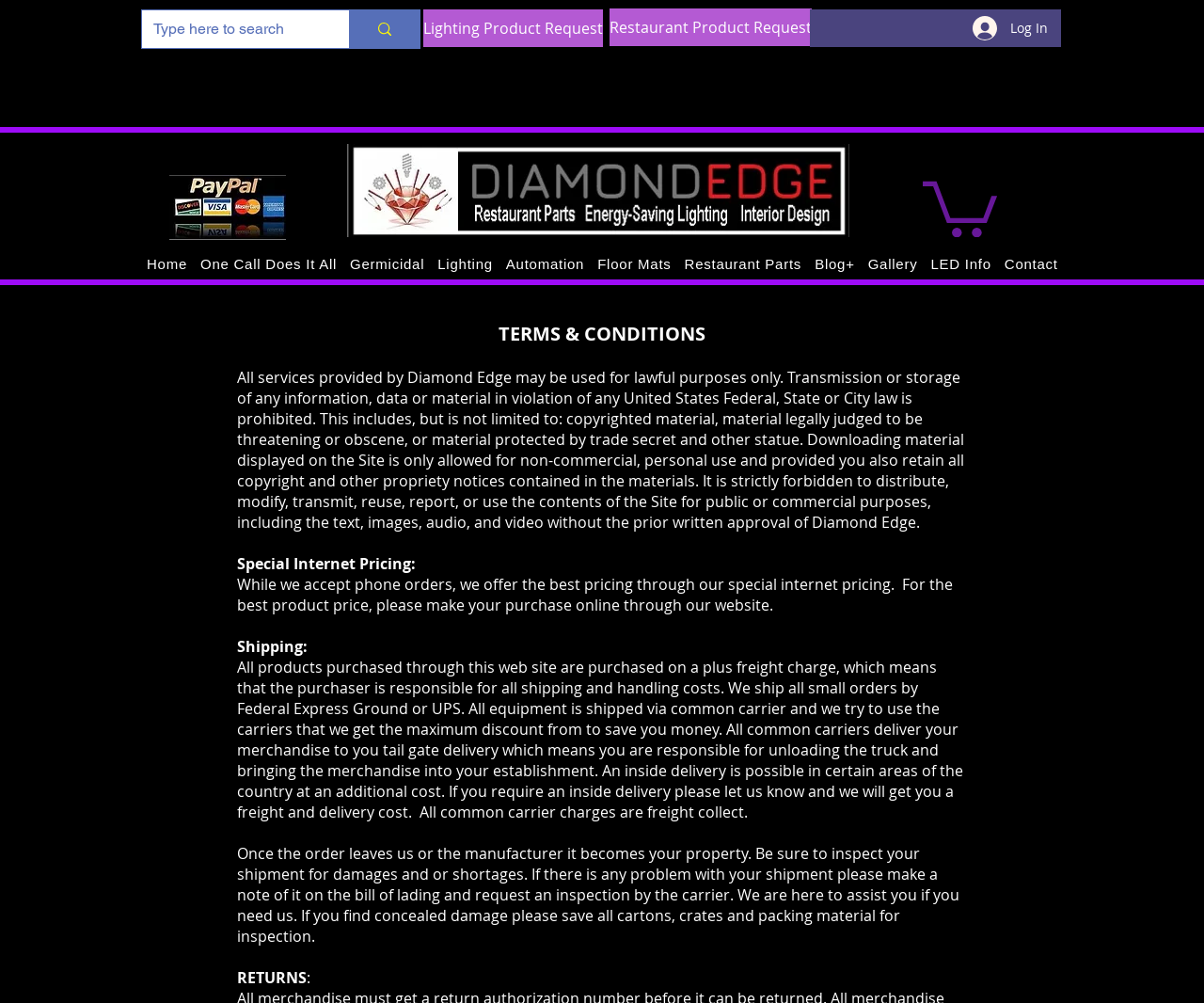Please find the bounding box for the UI element described by: "Restaurant Product Request".

[0.506, 0.008, 0.674, 0.046]